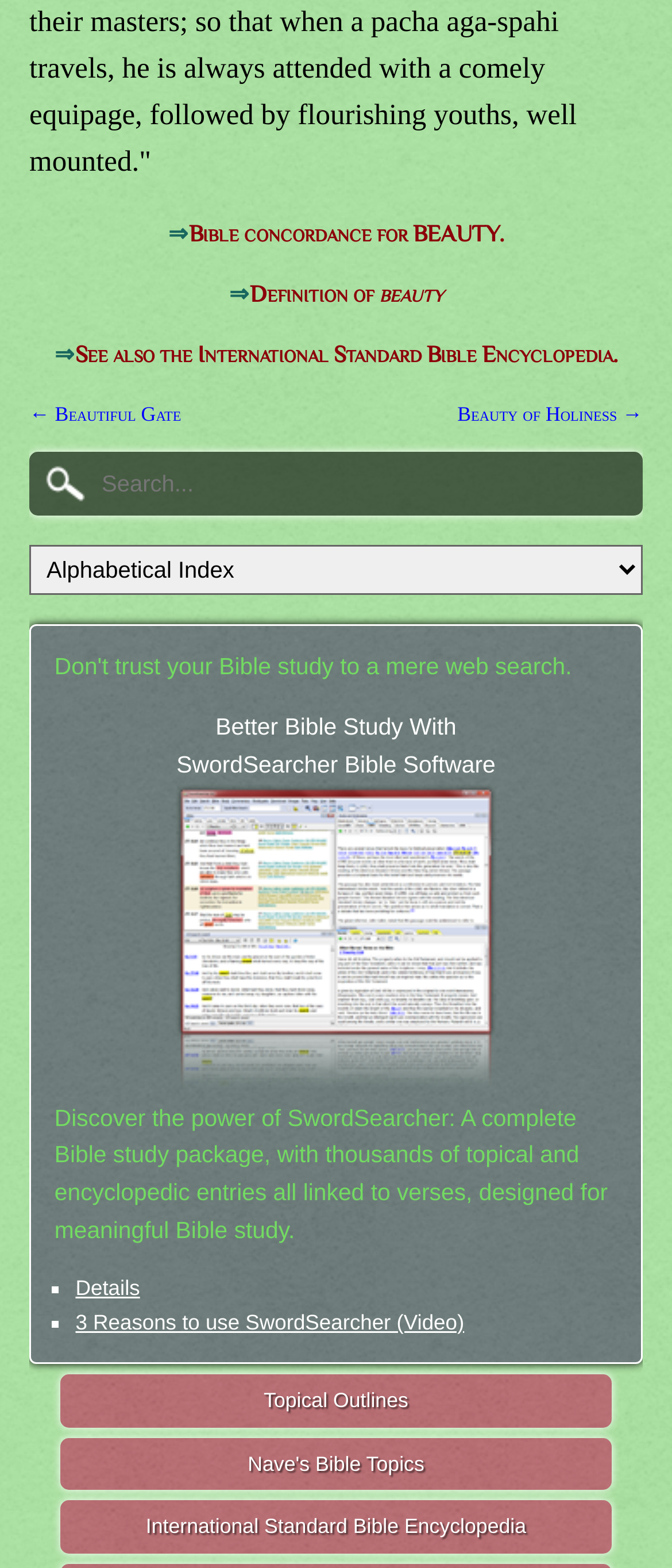Determine the bounding box coordinates for the element that should be clicked to follow this instruction: "View topical outlines". The coordinates should be given as four float numbers between 0 and 1, in the format [left, top, right, bottom].

[0.089, 0.876, 0.911, 0.91]